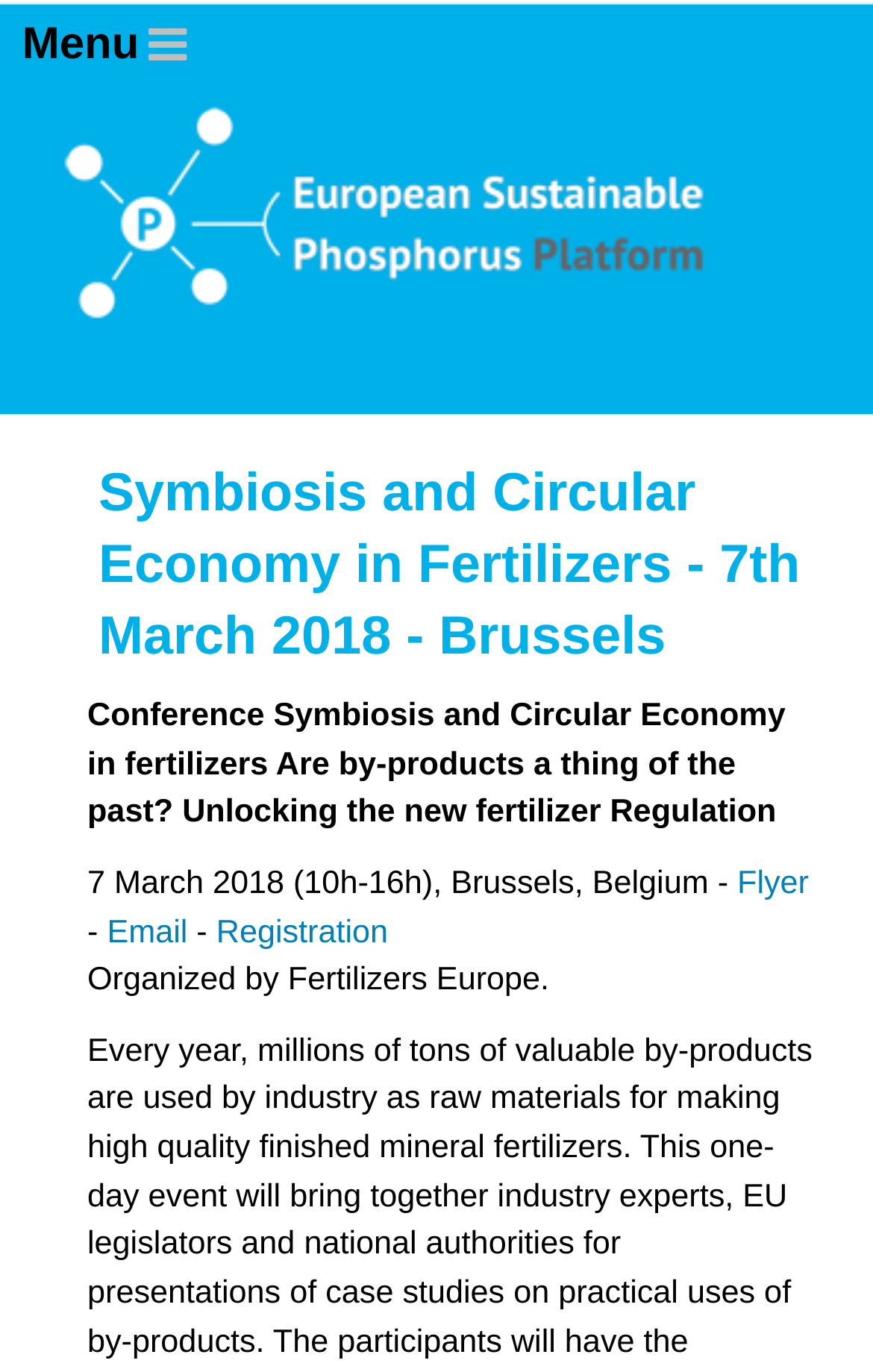What is the organizer of the conference?
From the screenshot, supply a one-word or short-phrase answer.

Fertilizers Europe